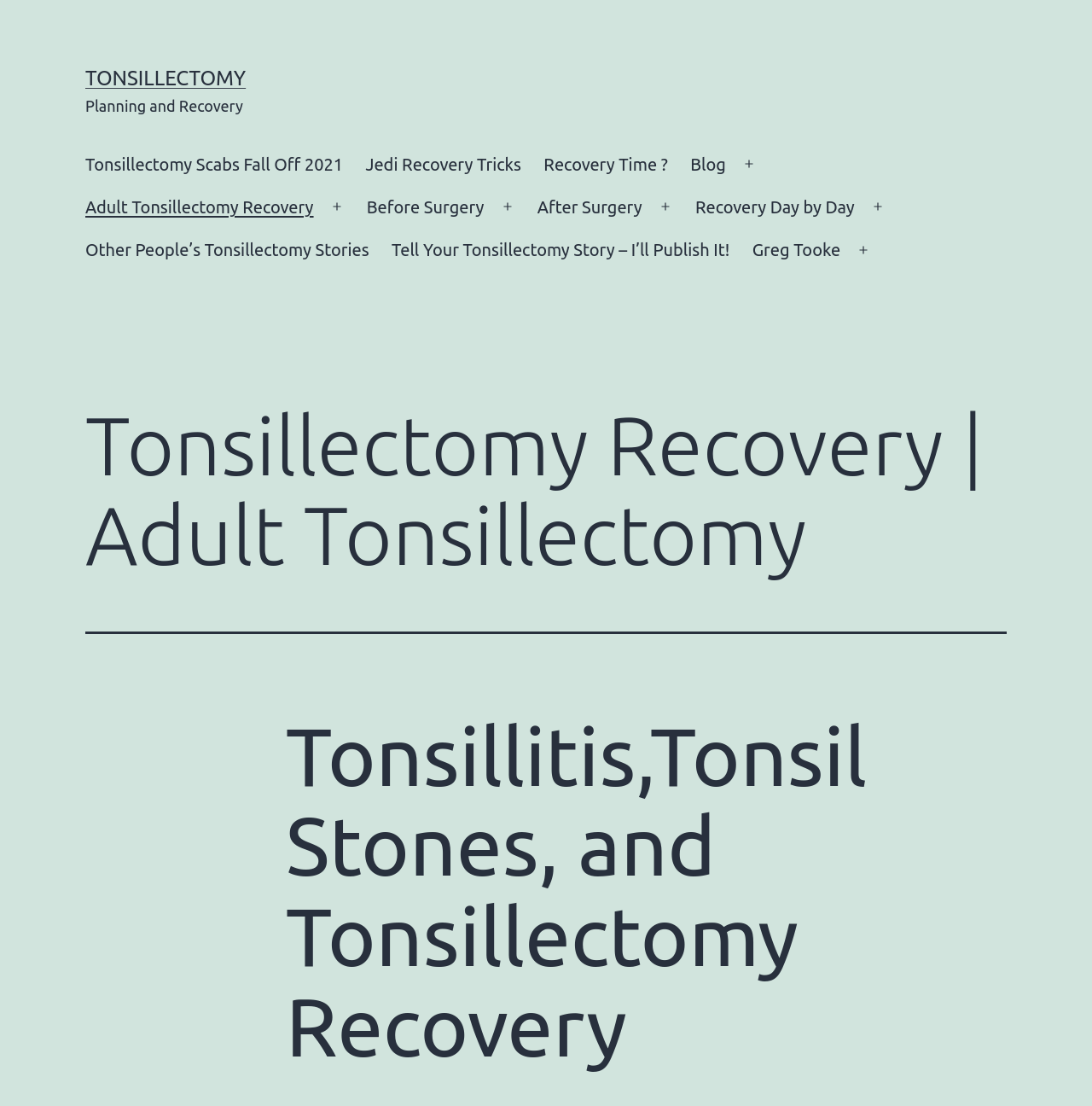Determine the bounding box coordinates of the UI element described by: "Blog".

[0.622, 0.129, 0.675, 0.168]